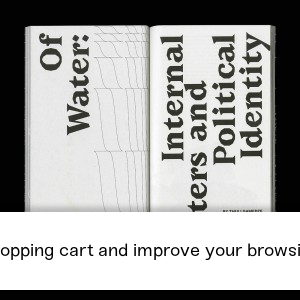Deliver an in-depth description of the image, highlighting major points.

The image features an open publication, showcasing two pages with bold typography. On the left page, the title “Of Water:” is prominently displayed, while the right page presents the heading “Internal Matters and Political Identity.” The design embraces a minimalistic aesthetic, with a clean background that enhances the impact of the large, black text. The pairing of these titles suggests a thematic exploration of ecological and political narratives, inviting the reader to reflect on deeper connections between water, identity, and the environment. This publication is part of a larger discourse encapsulated within the project "Black Ecologies," emphasizing Black diasporic visions and ecological reparations.